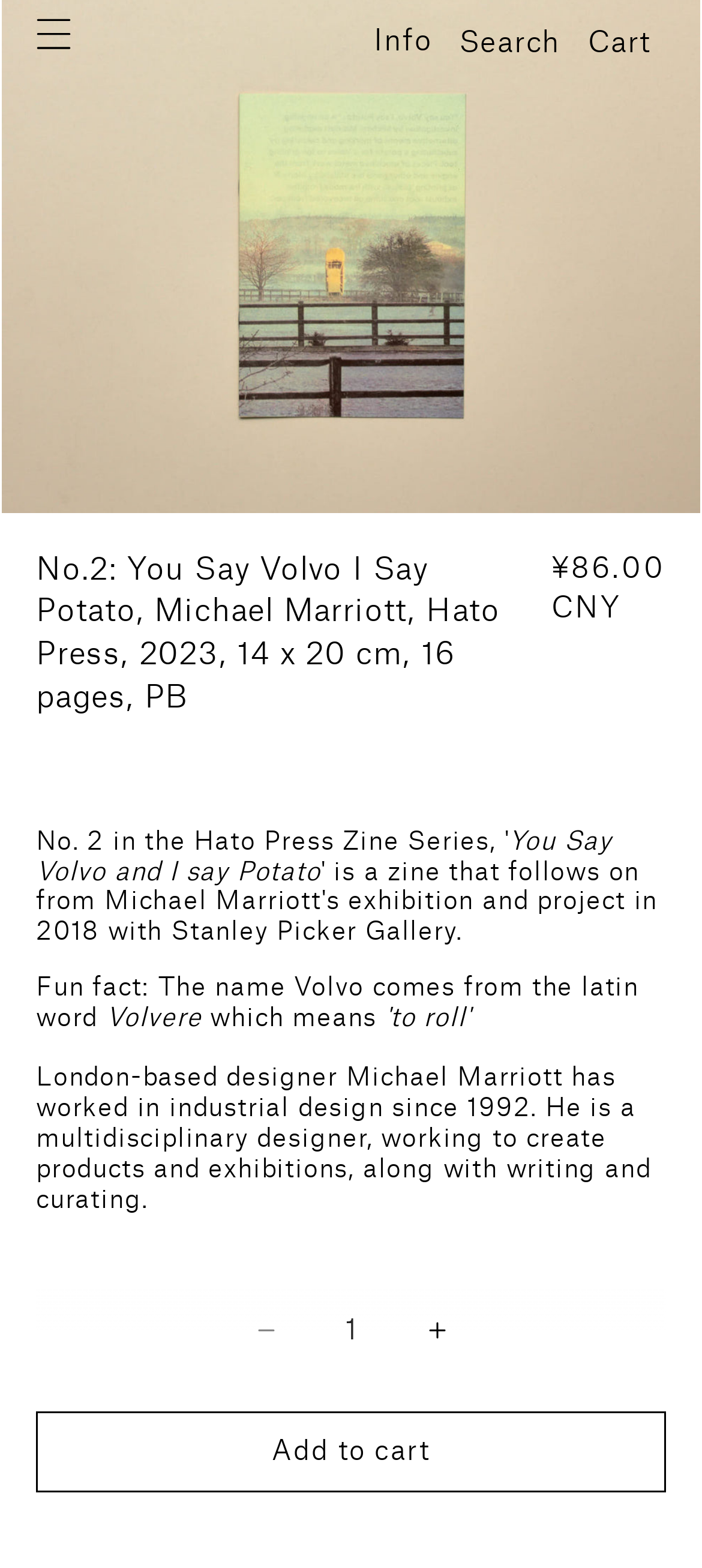Provide a short answer using a single word or phrase for the following question: 
What is the size of the zine?

14 x 20 cm